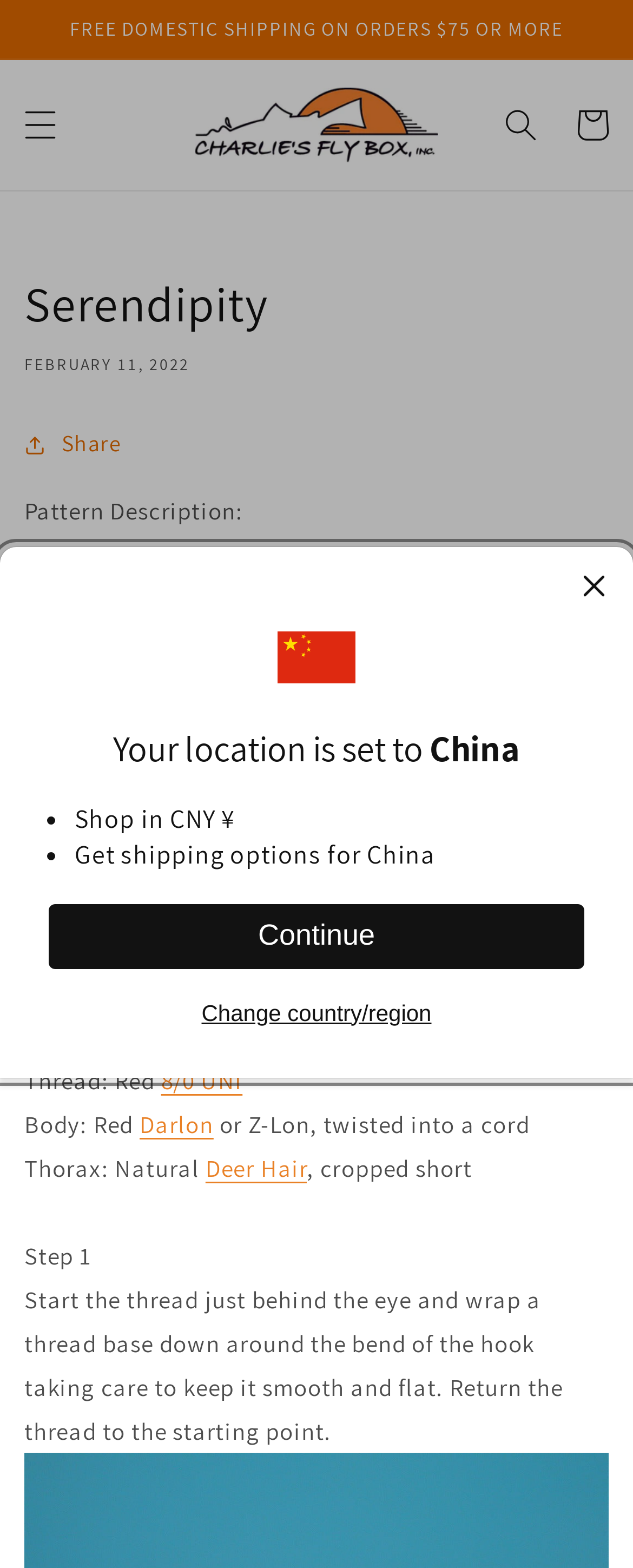Where does the Serendipity pattern come from? Based on the screenshot, please respond with a single word or phrase.

Blue Ribbon Flies